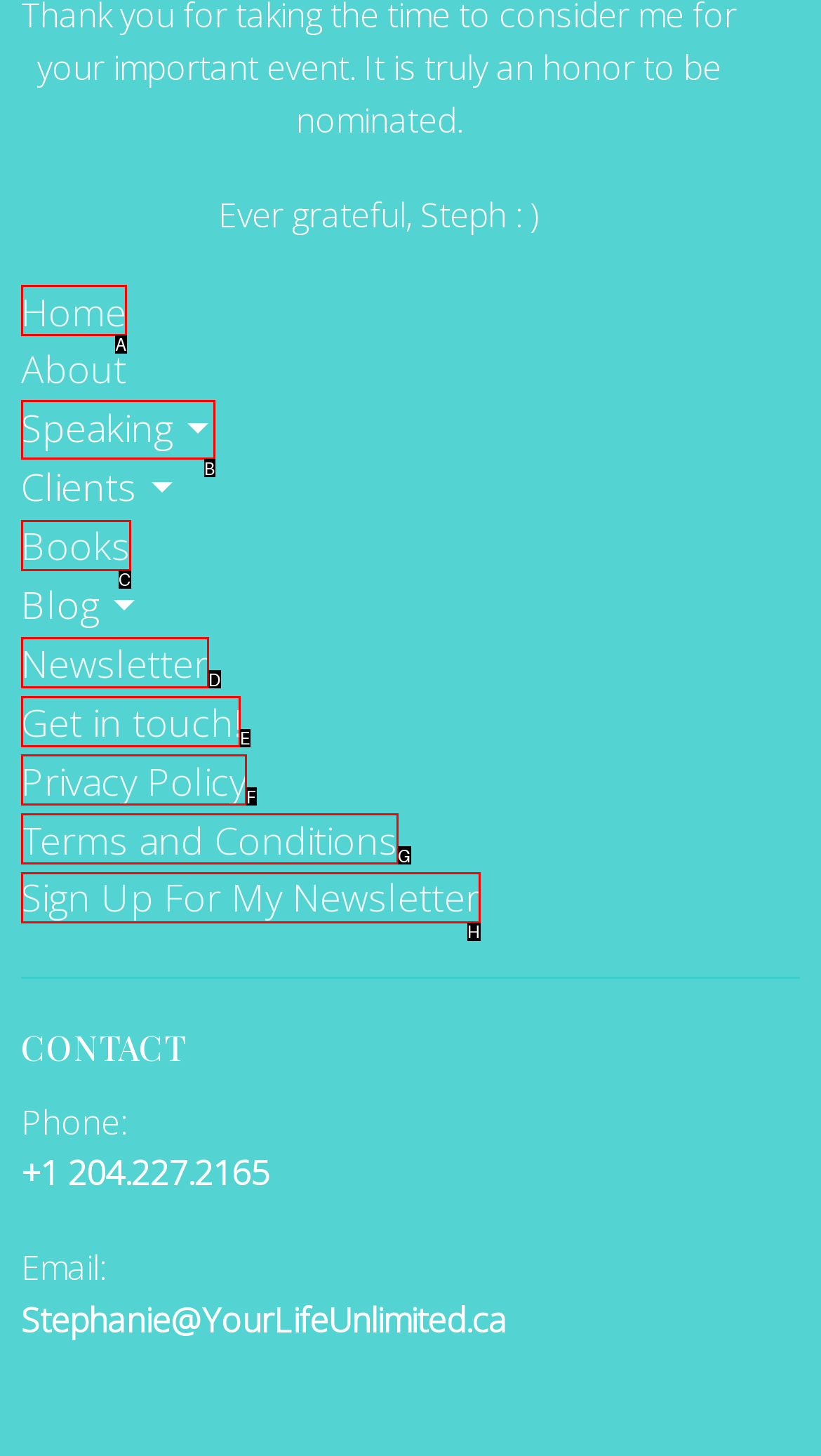Determine the UI element that matches the description: Sign Up For My Newsletter
Answer with the letter from the given choices.

H